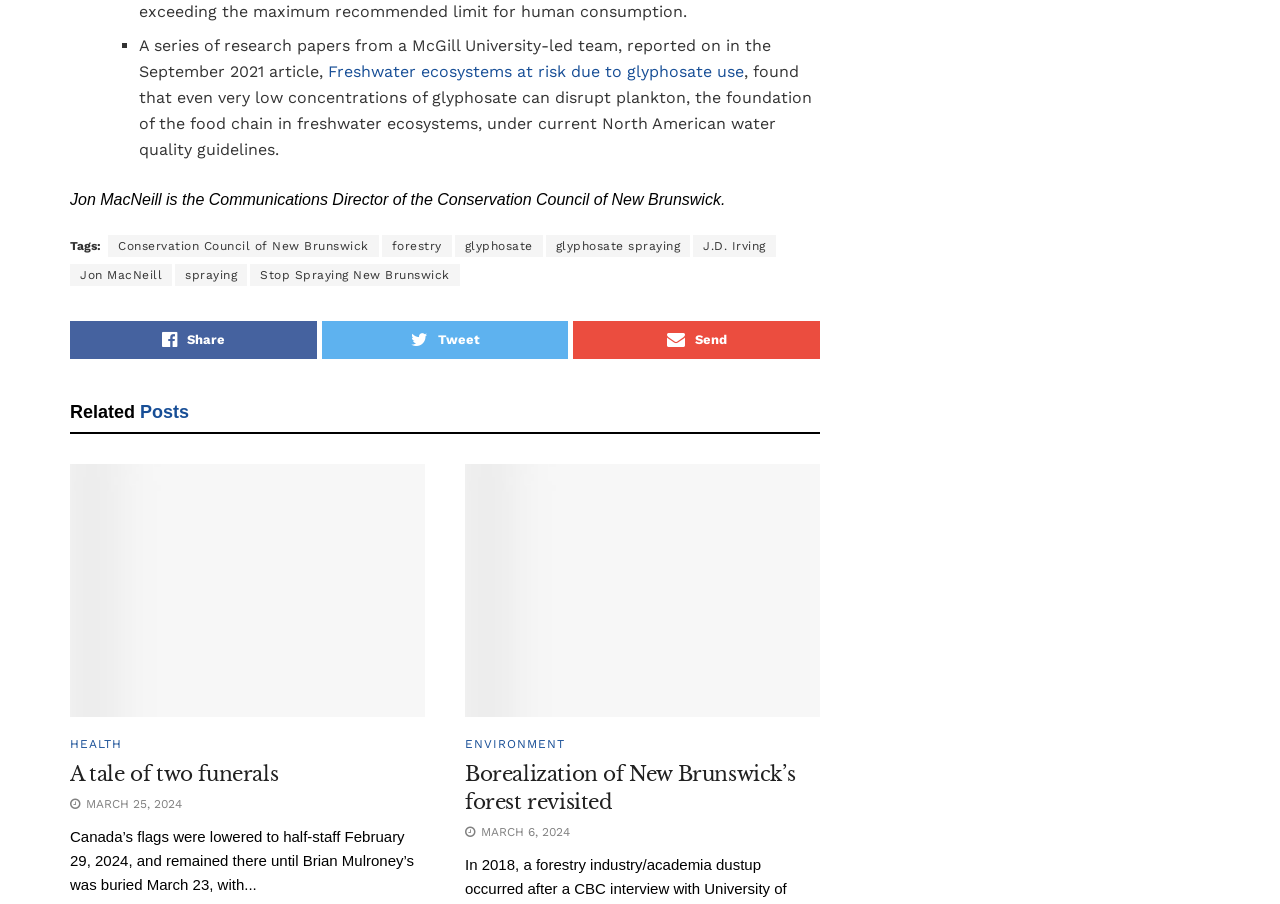Determine the bounding box coordinates for the region that must be clicked to execute the following instruction: "View the article about borealization of New Brunswick’s forest revisited".

[0.363, 0.513, 0.641, 0.794]